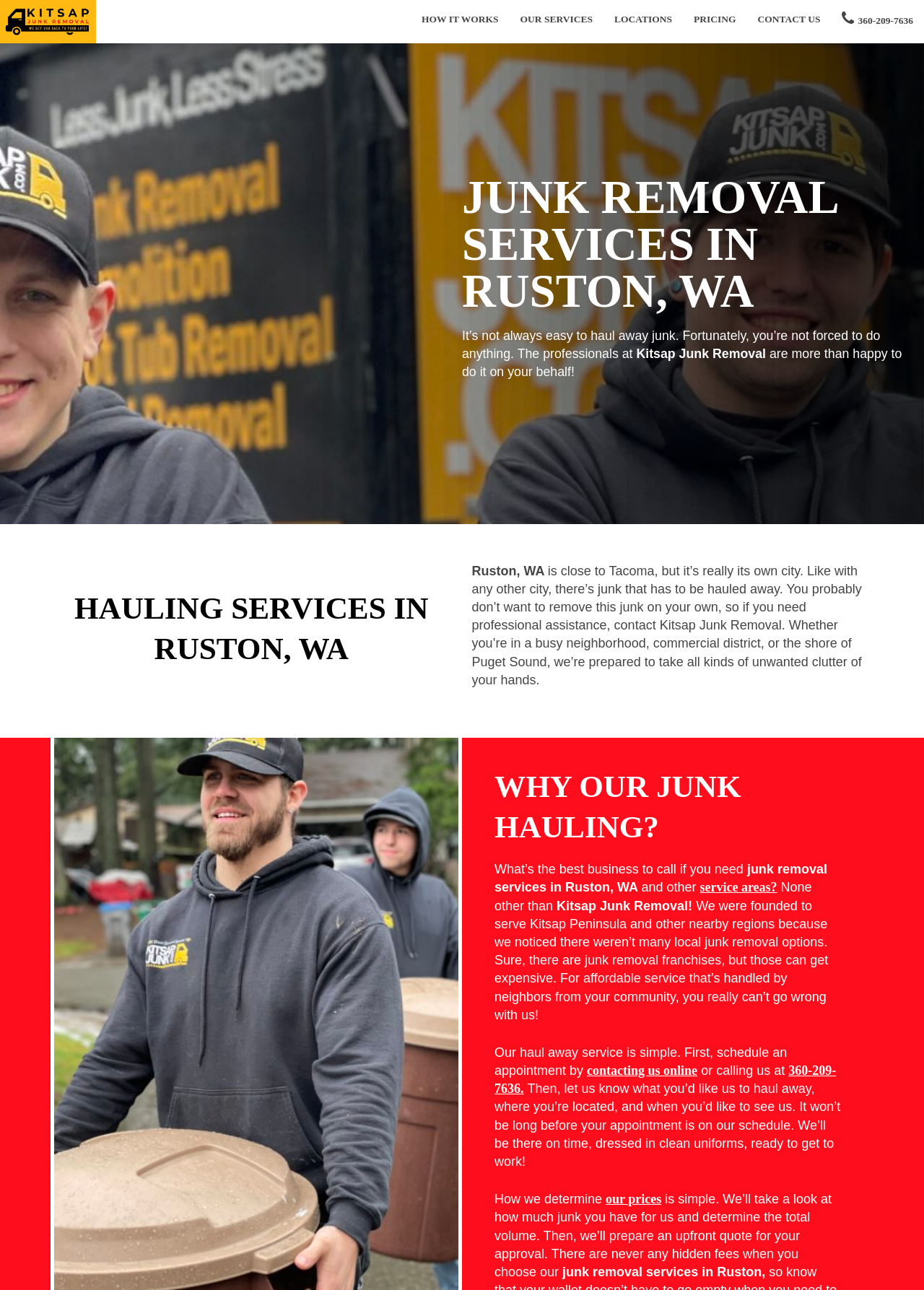What service does Kitsap Junk Removal provide?
Kindly give a detailed and elaborate answer to the question.

Based on the webpage content, Kitsap Junk Removal provides junk removal services in Ruston, WA, and other nearby regions. The service includes hauling away unwanted clutter, and the company offers affordable prices with no hidden fees.